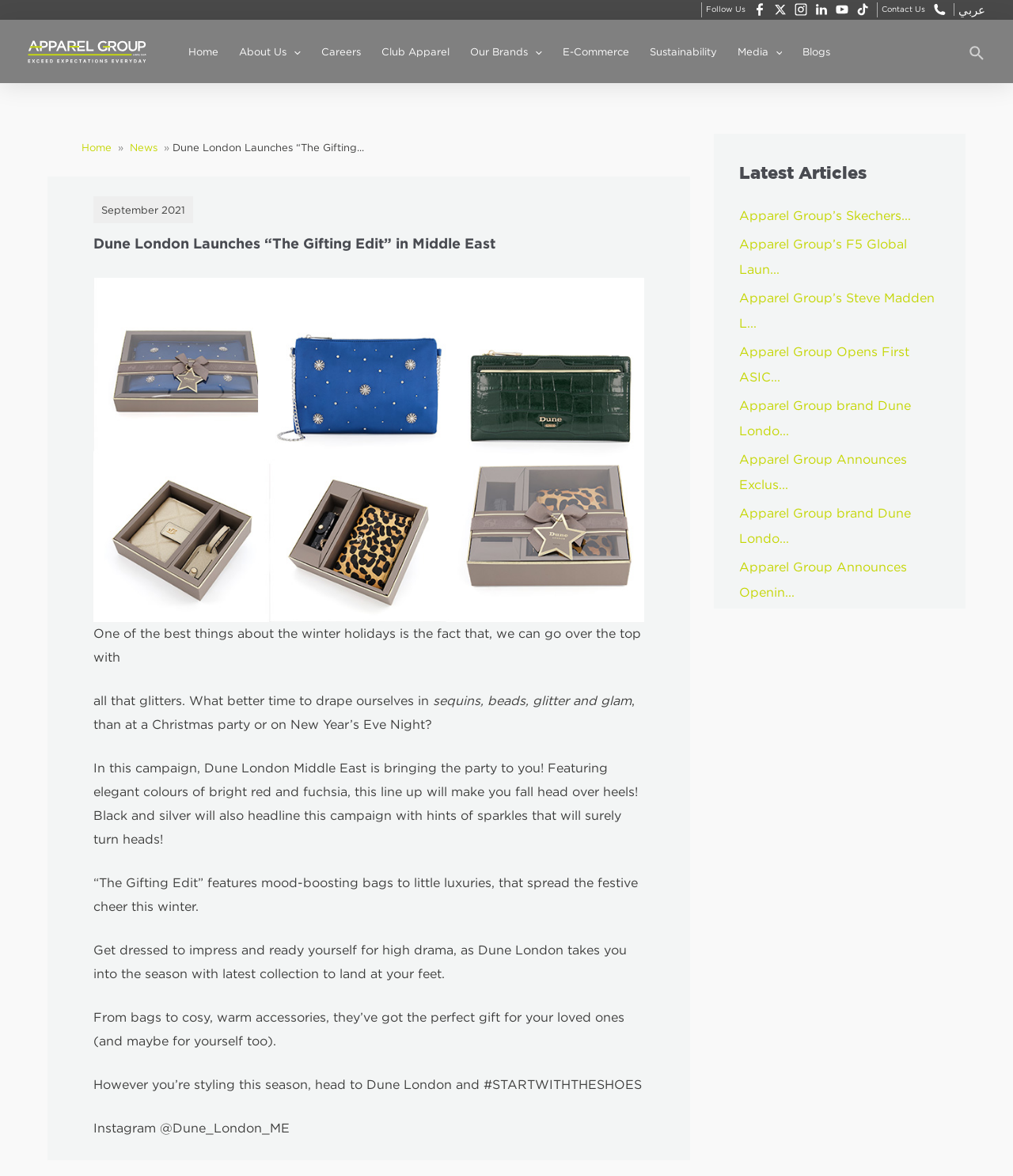For the element described, predict the bounding box coordinates as (top-left x, top-left y, bottom-right x, bottom-right y). All values should be between 0 and 1. Element description: Apparel Group and myZoi Forge...

[0.73, 0.731, 0.891, 0.765]